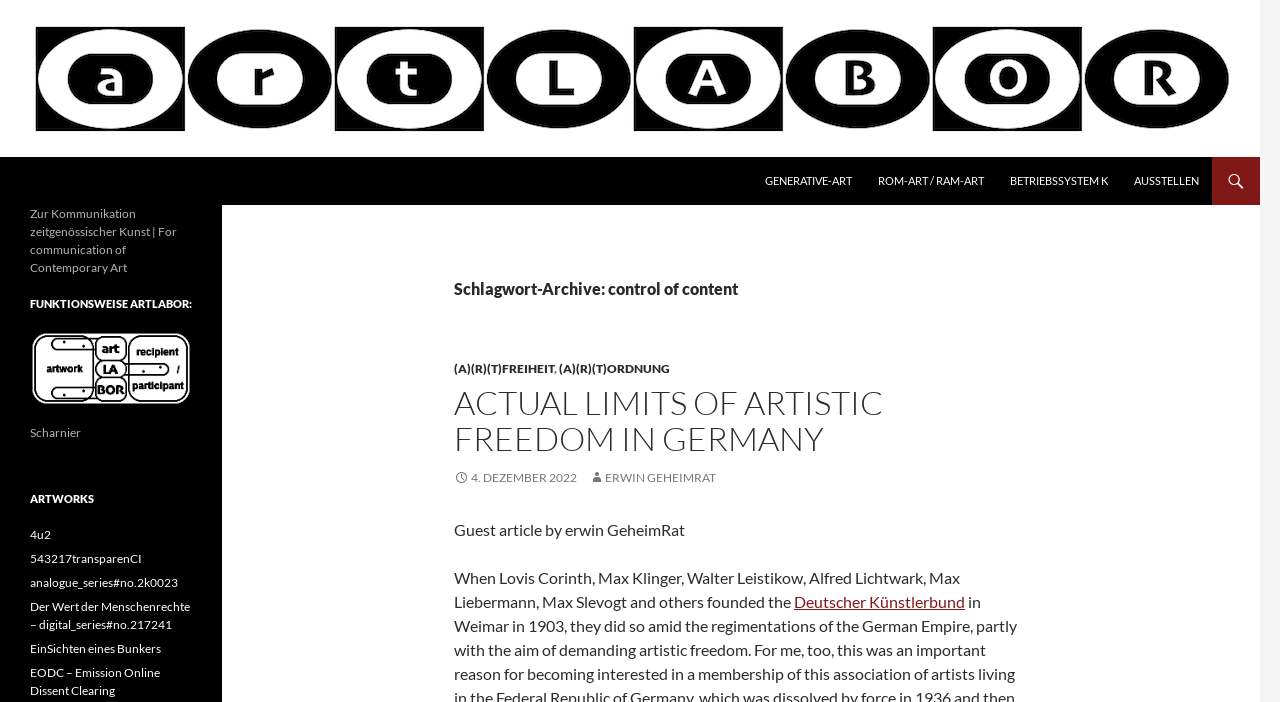Identify the bounding box coordinates of the area that should be clicked in order to complete the given instruction: "Go to GENERATIVE-ART page". The bounding box coordinates should be four float numbers between 0 and 1, i.e., [left, top, right, bottom].

[0.588, 0.224, 0.675, 0.292]